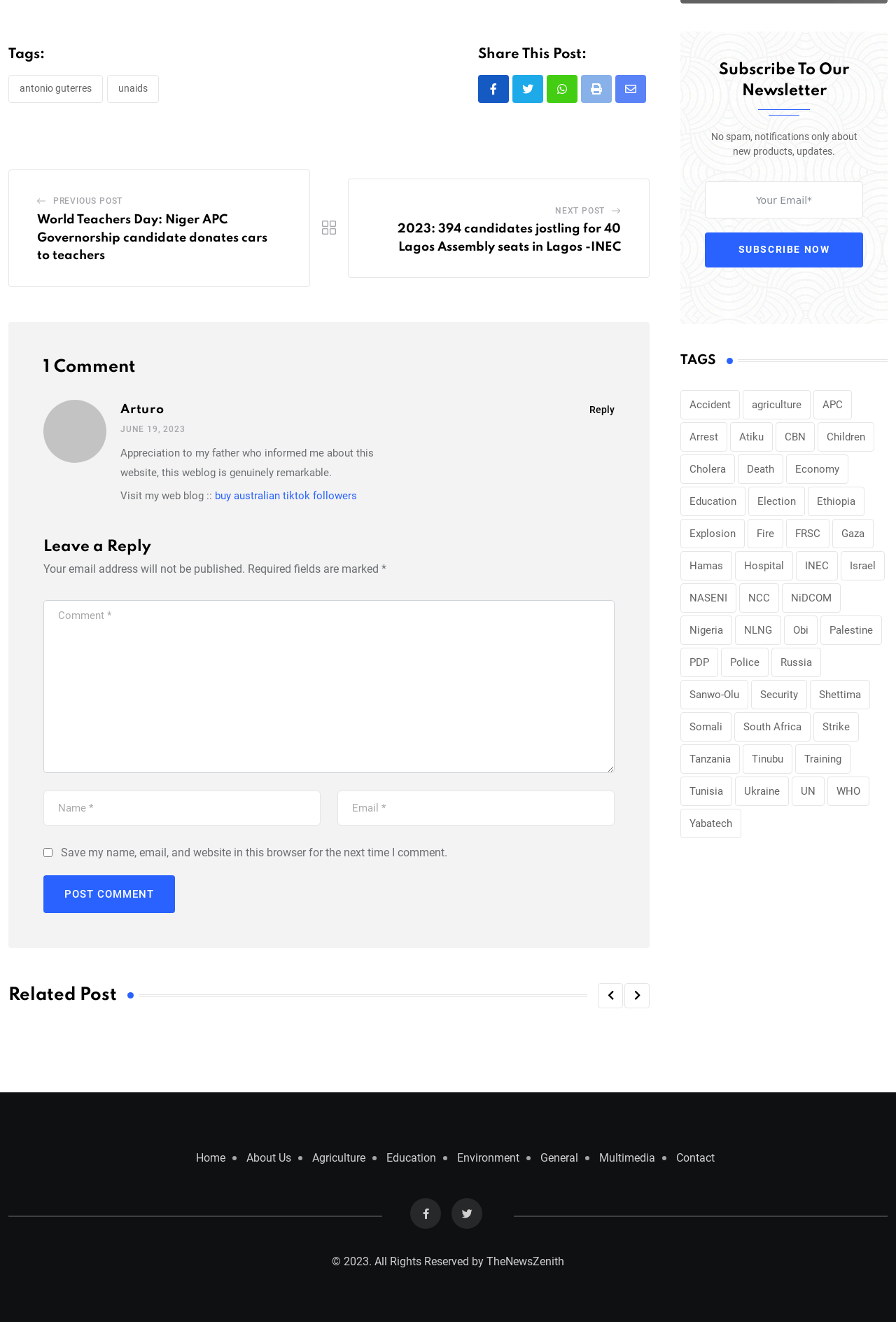Please mark the clickable region by giving the bounding box coordinates needed to complete this instruction: "Share this post on Whatsapp".

[0.61, 0.057, 0.645, 0.078]